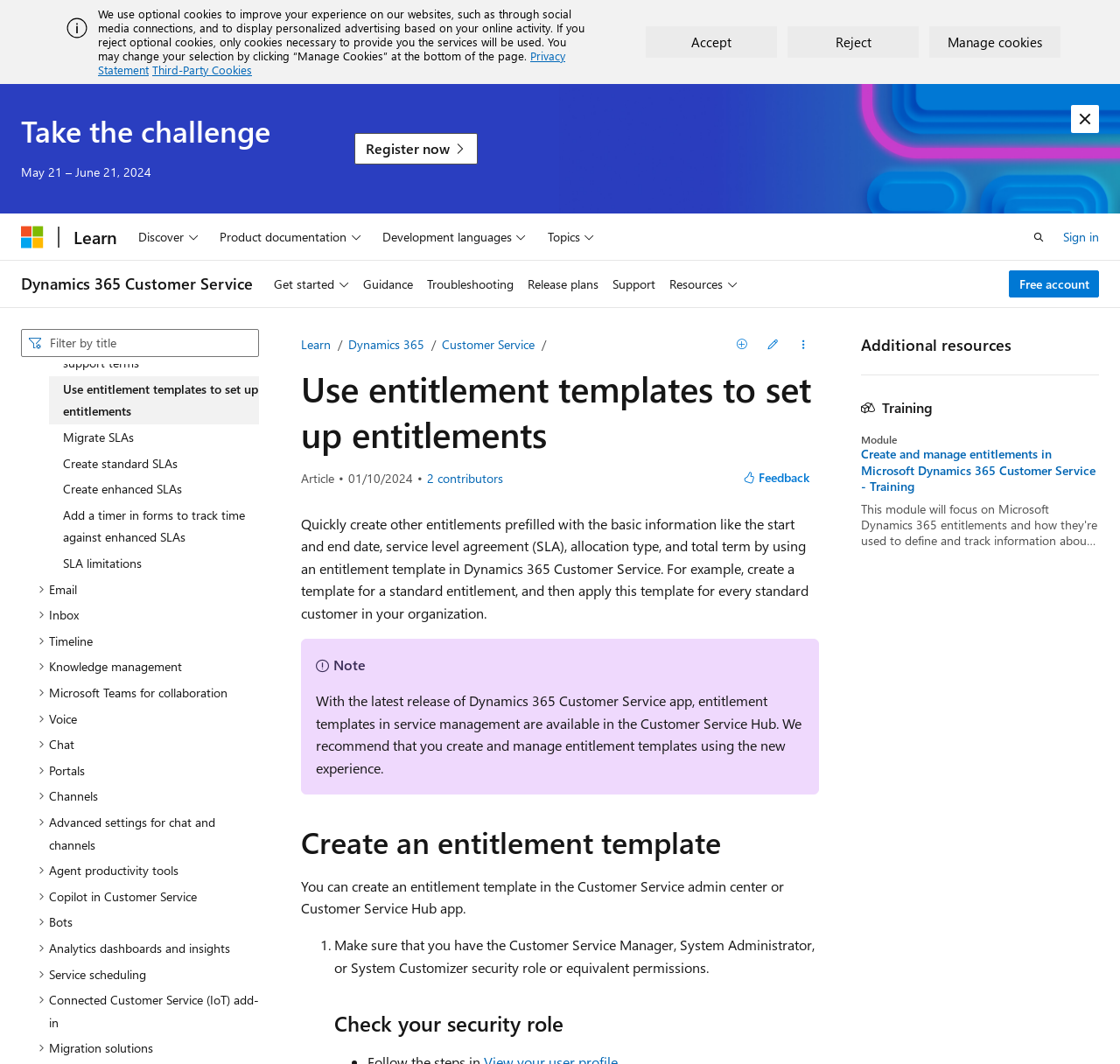From the image, can you give a detailed response to the question below:
How many contributors are there for this article?

The number of contributors is indicated by the button 'View all contributors' which has a label '2 contributors' next to it, suggesting that there are two contributors to this article.